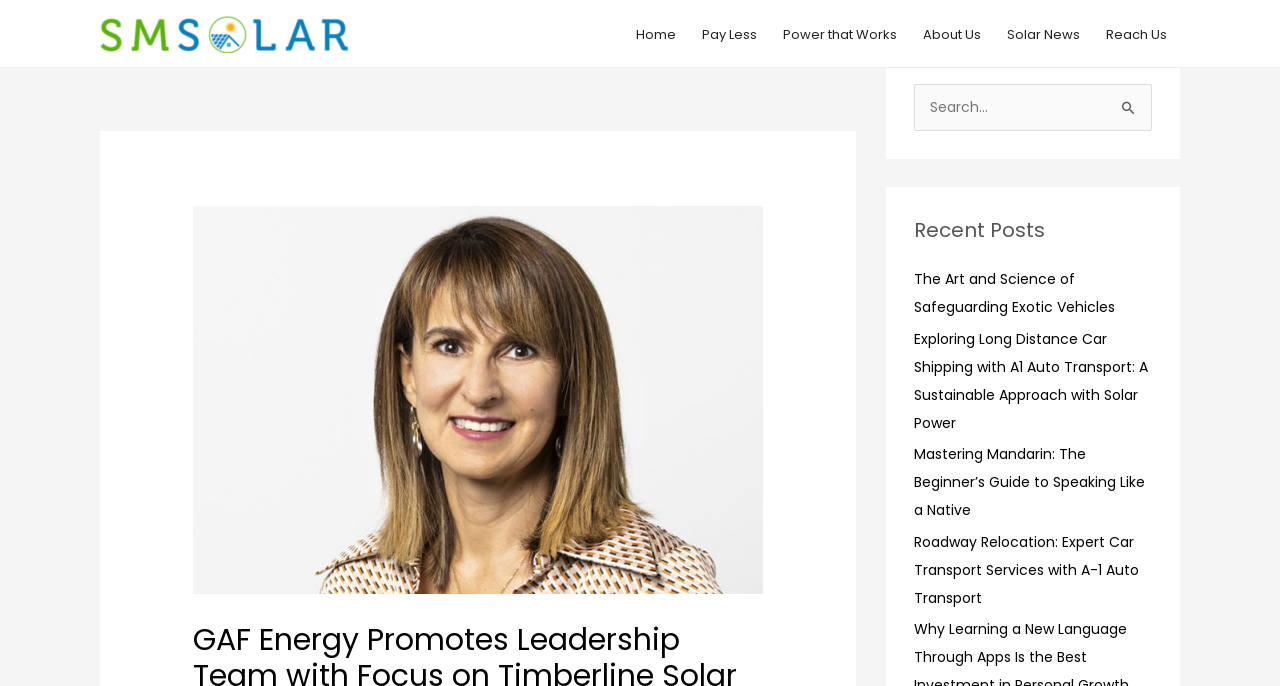Given the element description Power that Works, identify the bounding box coordinates for the UI element on the webpage screenshot. The format should be (top-left x, top-left y, bottom-right x, bottom-right y), with values between 0 and 1.

[0.602, 0.013, 0.711, 0.088]